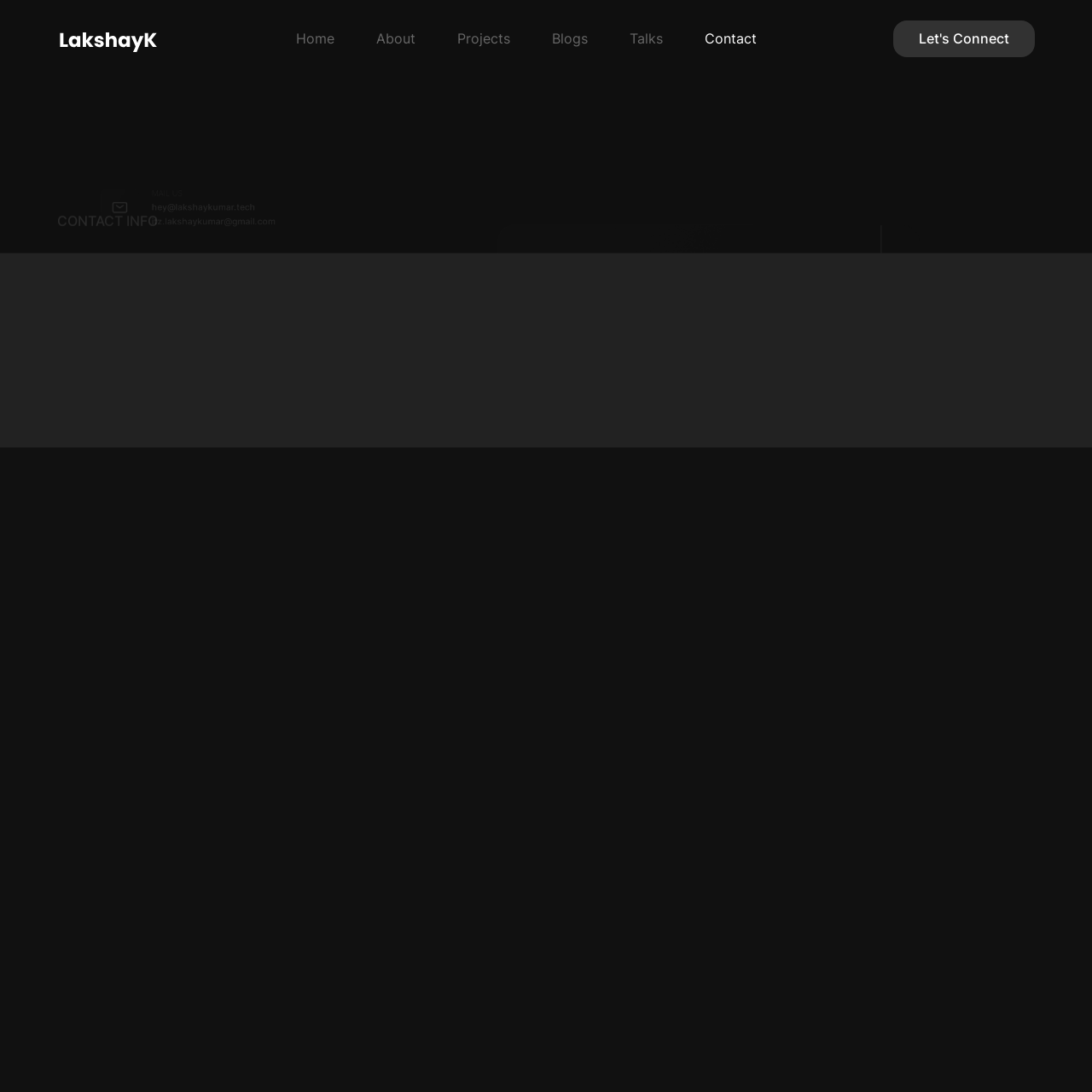Determine the bounding box coordinates of the clickable region to follow the instruction: "Go to the Home page".

[0.271, 0.008, 0.306, 0.063]